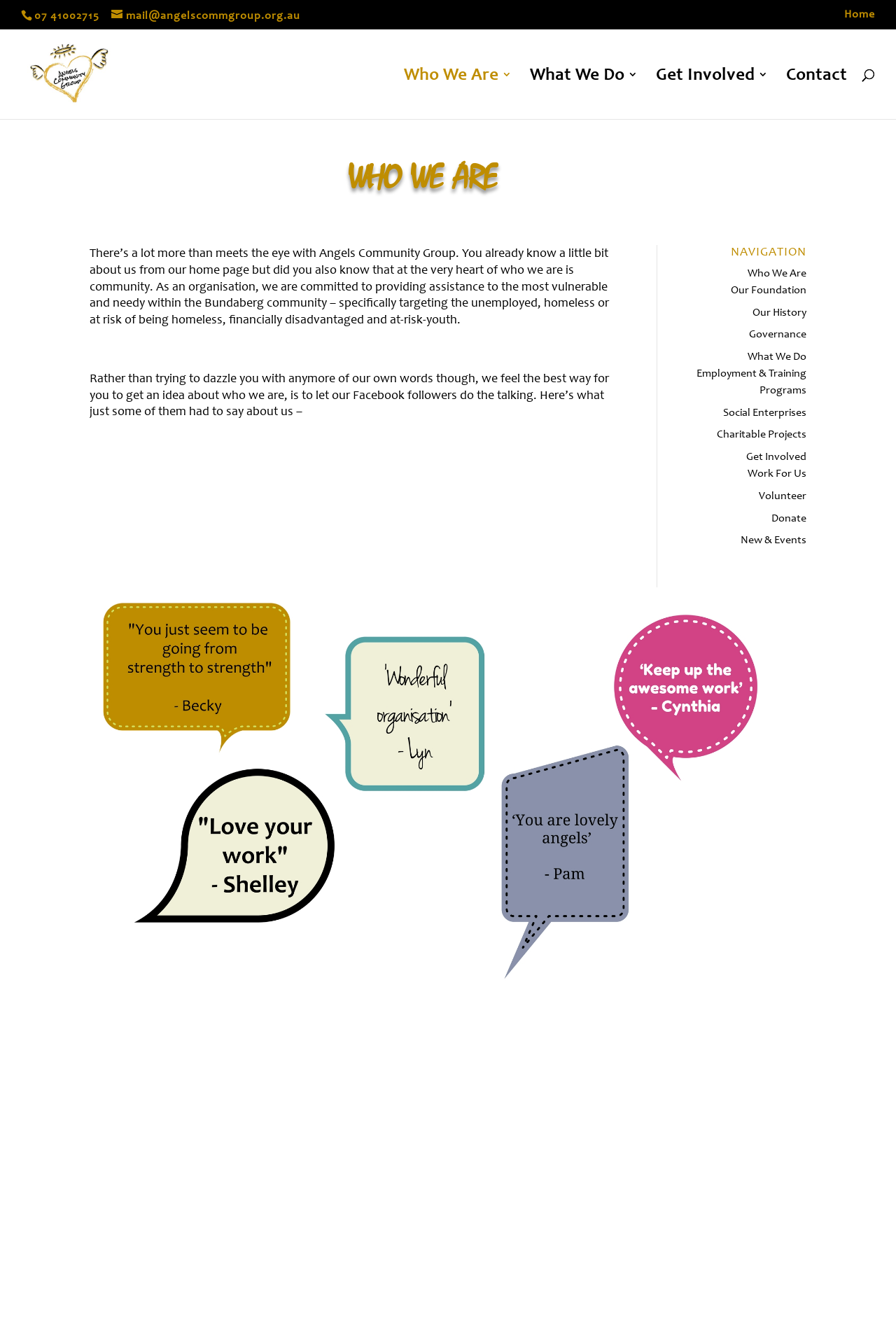What is the phone number on the top left?
Answer the question with a thorough and detailed explanation.

I found the phone number by looking at the top left corner of the webpage, where I saw a static text element with the phone number '07 41002715'.